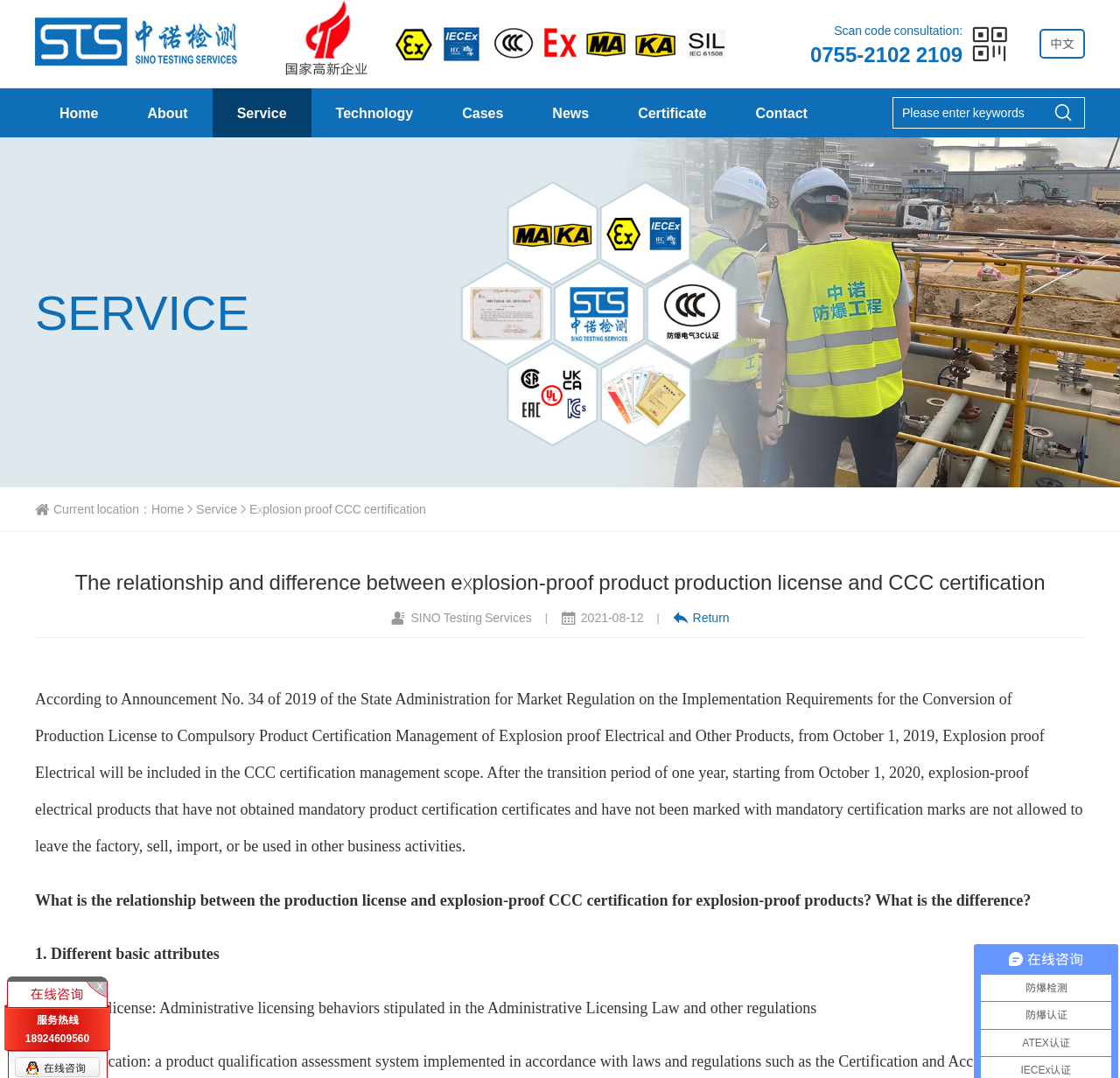What is the date of the article?
Look at the image and construct a detailed response to the question.

I found the date '2021-08-12' in the static text element located at [0.519, 0.565, 0.575, 0.581] which is a part of the webpage's content and appears to be the date of the article.